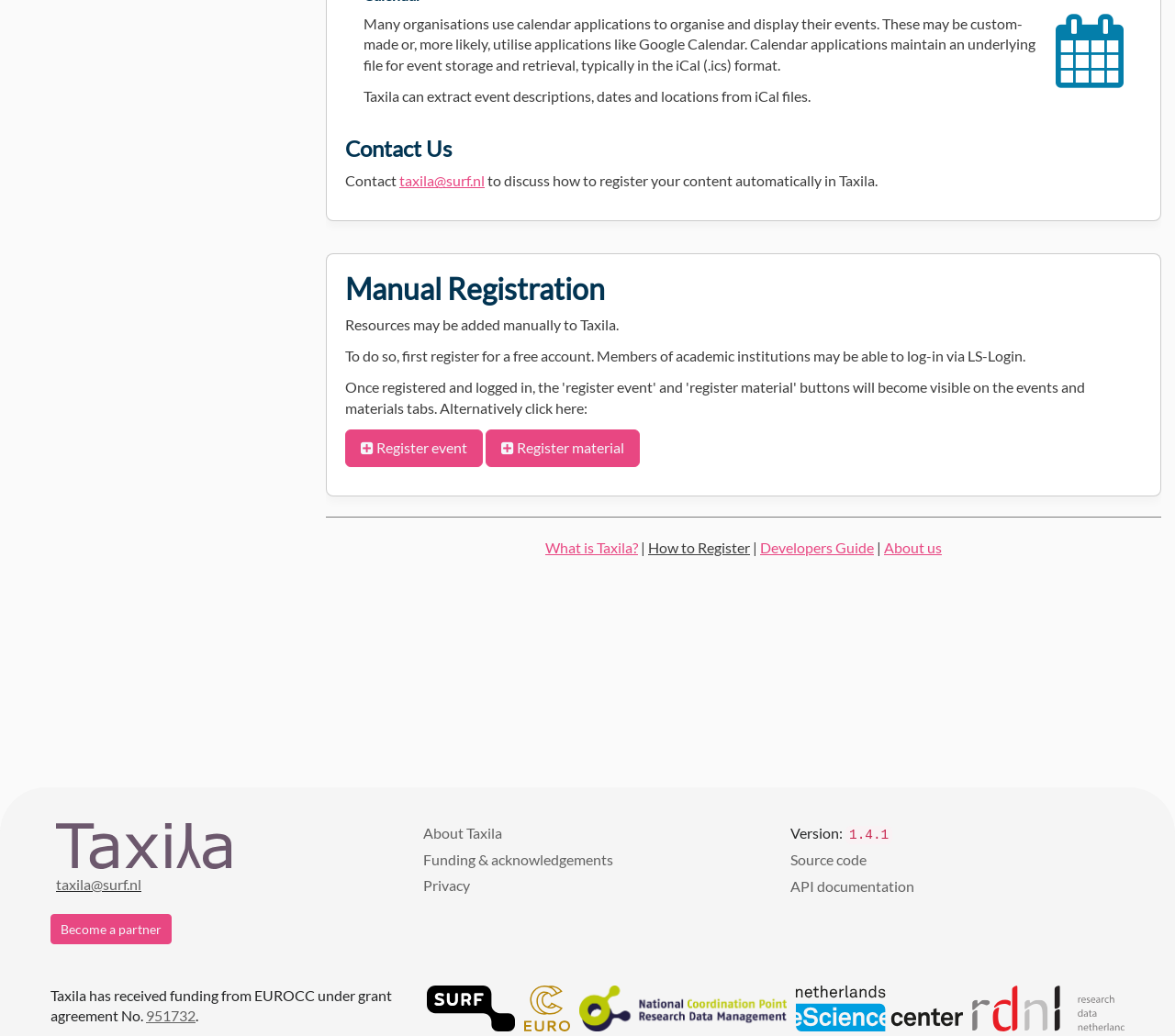Please find the bounding box coordinates for the clickable element needed to perform this instruction: "Learn what Taxila is".

[0.464, 0.52, 0.543, 0.536]